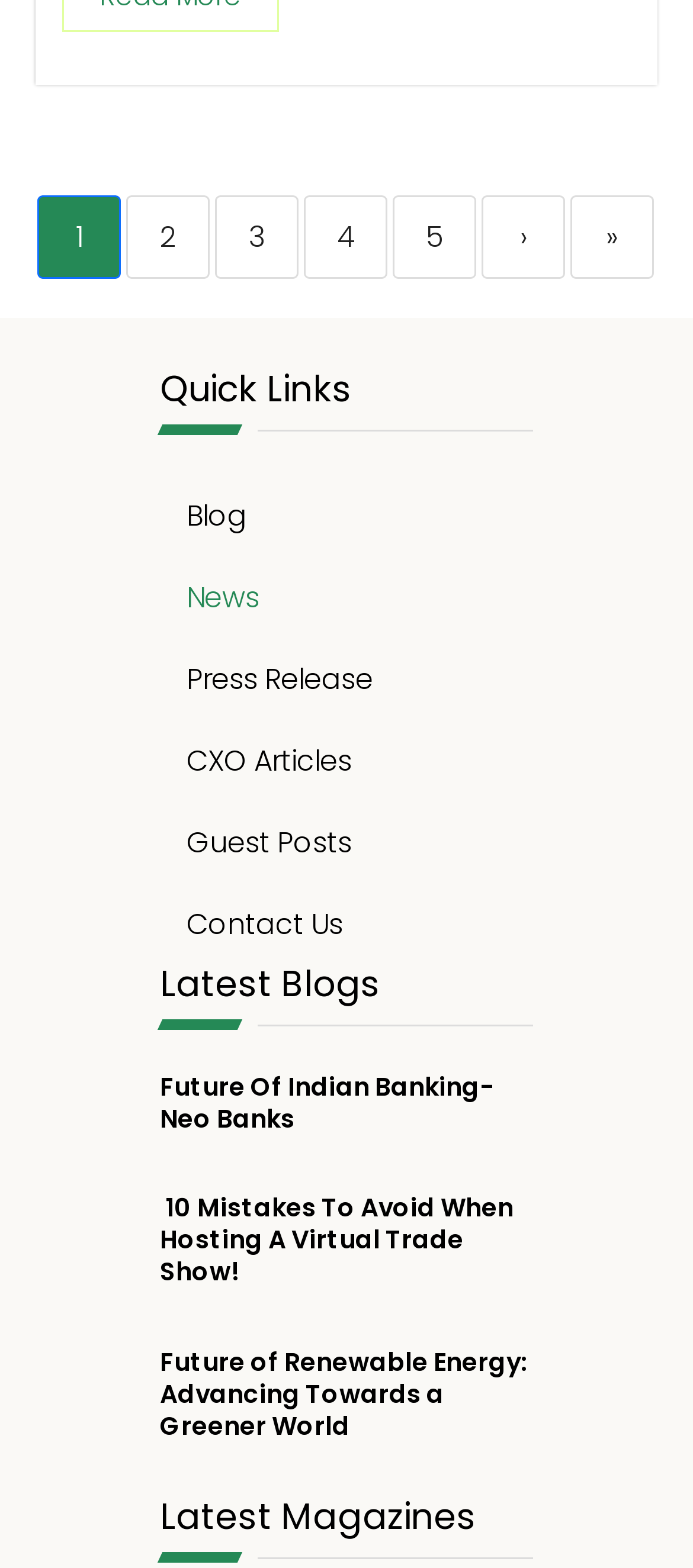What is the title of the first blog post?
Refer to the screenshot and answer in one word or phrase.

Future Of Indian Banking-Neo Banks